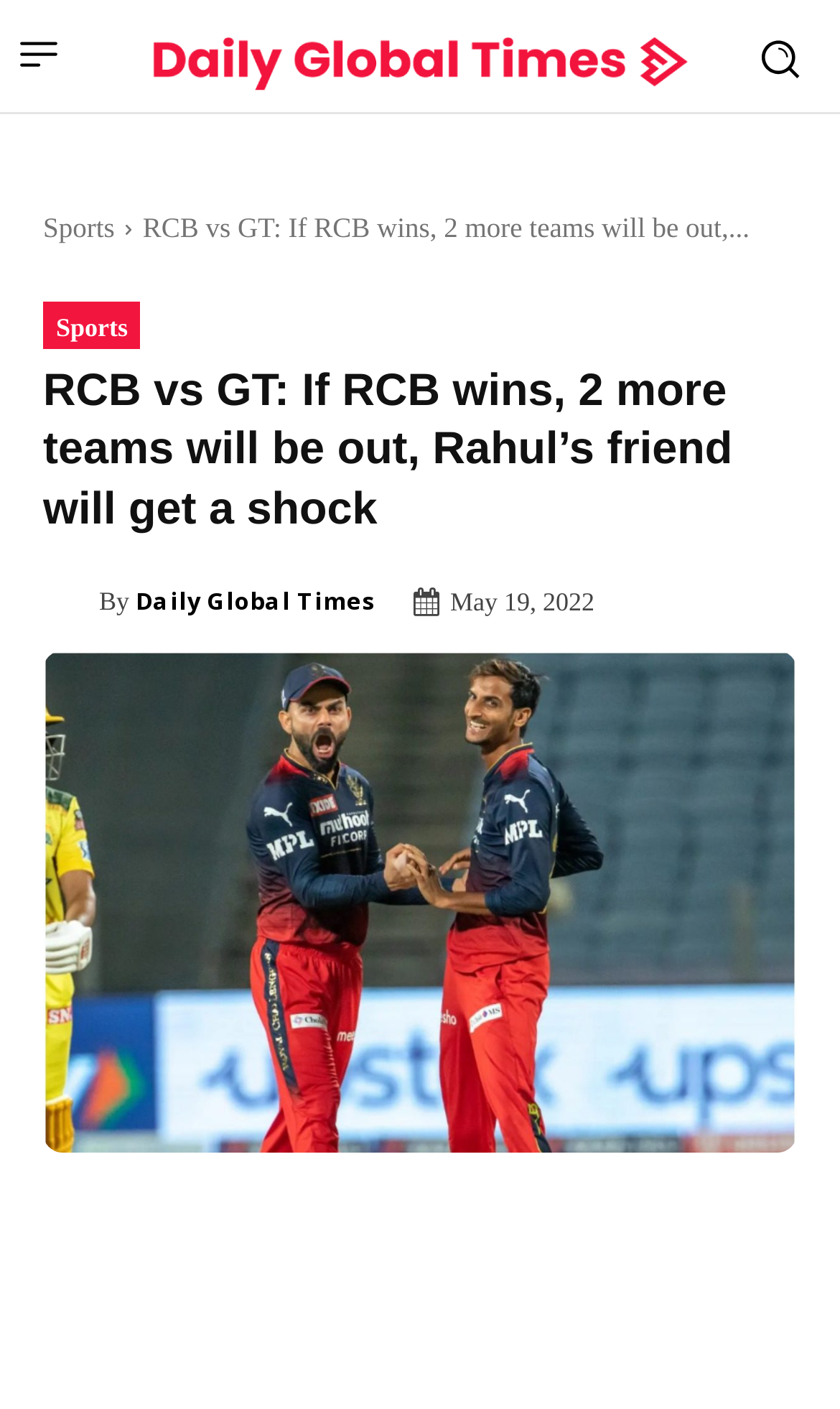Extract the bounding box coordinates for the UI element described as: "Sports".

[0.051, 0.15, 0.136, 0.173]